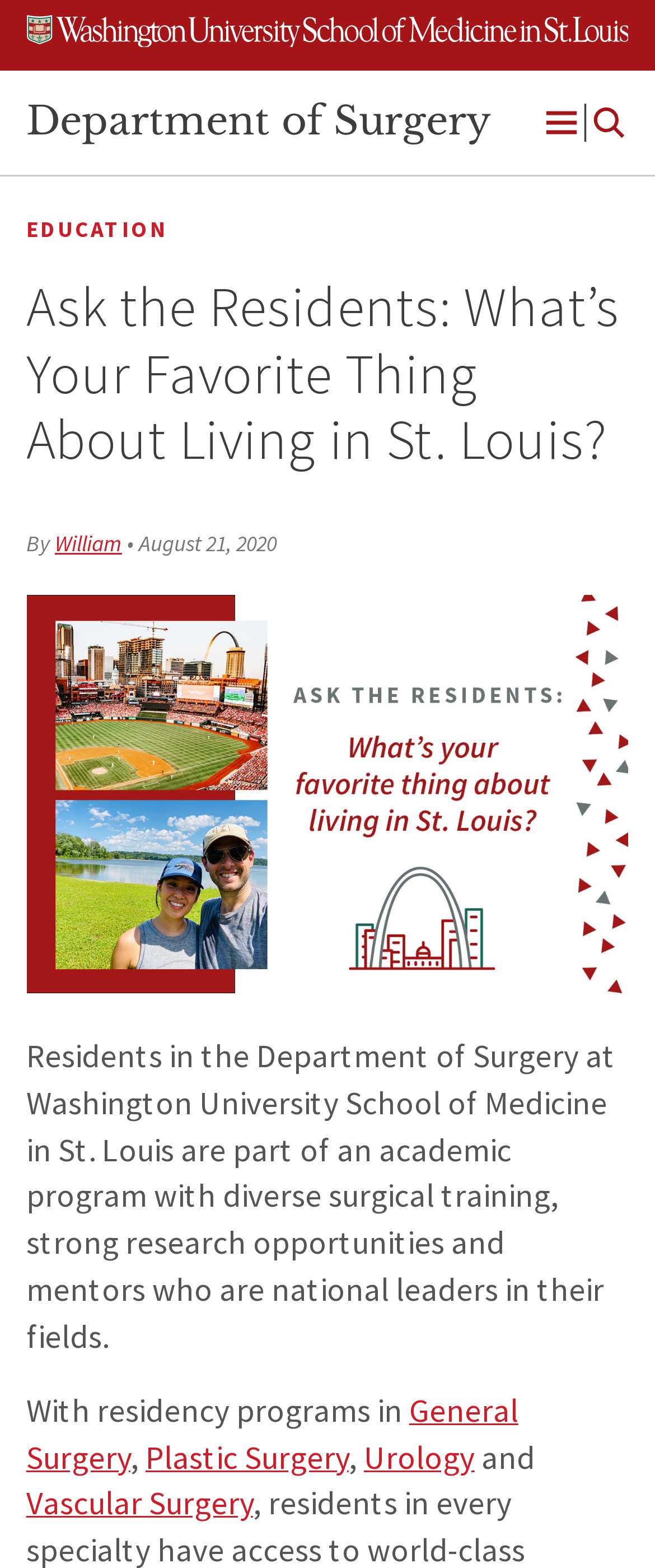What is the name of the university?
Please elaborate on the answer to the question with detailed information.

I found the answer by looking at the image element with the text 'Washington University School of Medicine in St. Louis' at the top of the page.